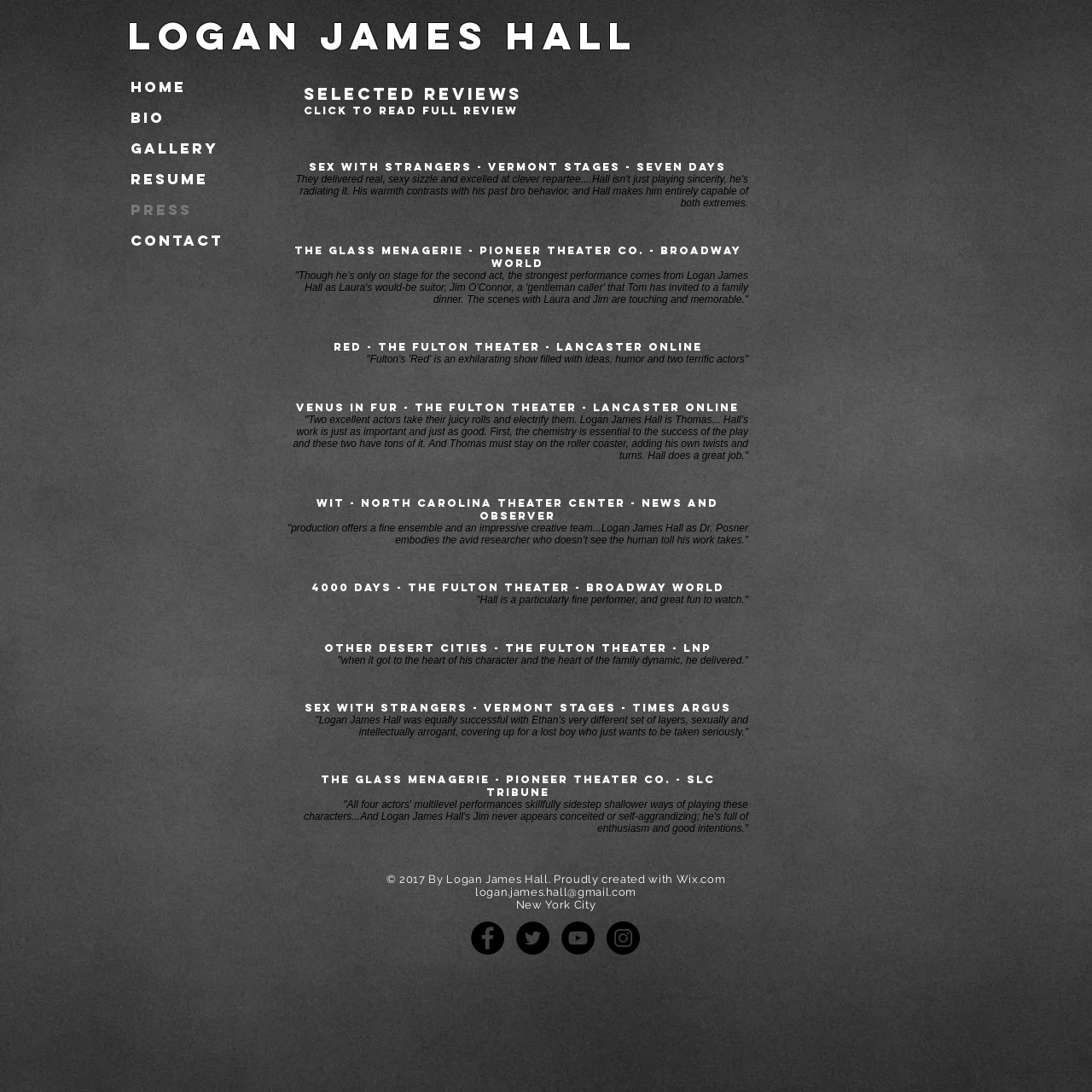Kindly determine the bounding box coordinates of the area that needs to be clicked to fulfill this instruction: "read full review".

[0.278, 0.095, 0.538, 0.107]